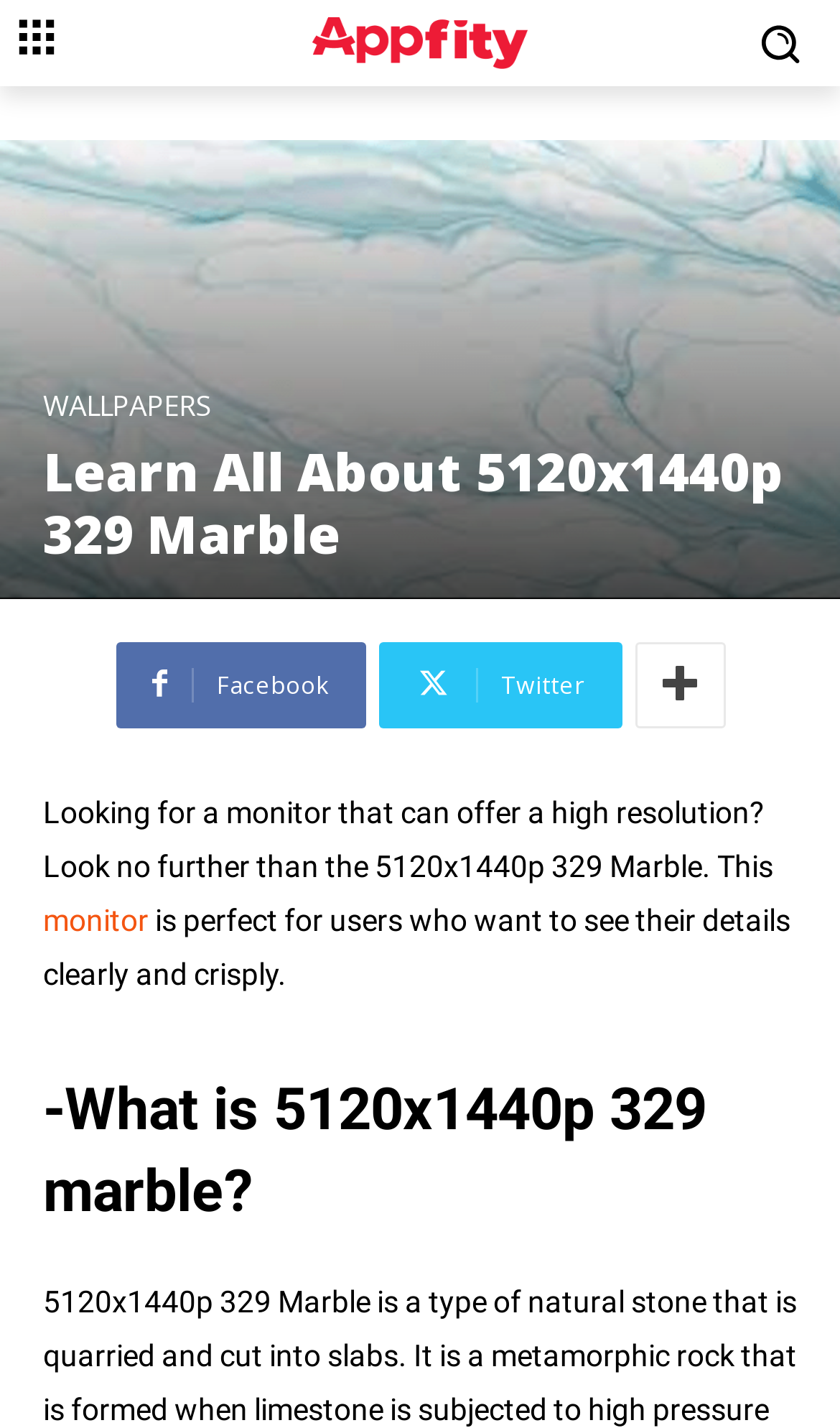Generate a comprehensive description of the contents of the webpage.

The webpage is about 5120x1440p 329 Marble, a type of natural stone. At the top left corner, there is a small image, and next to it, a logo link with an accompanying image. On the top right corner, there is another image. 

Below the logo, there is a large image that spans the entire width of the page, showcasing 5120x1440p 329 marble. 

On the left side of the page, there are several links, including "WALLPAPERS", Facebook, Twitter, and another unidentified social media platform. 

The main content of the page starts with a heading that reads "Learn All About 5120x1440p 329 Marble". Below the heading, there is a paragraph of text that describes the benefits of using a monitor with a high resolution, specifically the 5120x1440p 329 Marble. The text mentions that this monitor is perfect for users who want to see details clearly and crisply. 

There is also a link to the word "monitor" within the paragraph. Further down, there is a subheading that asks "What is 5120x1440p 329 marble?", which likely leads to more information about the topic.